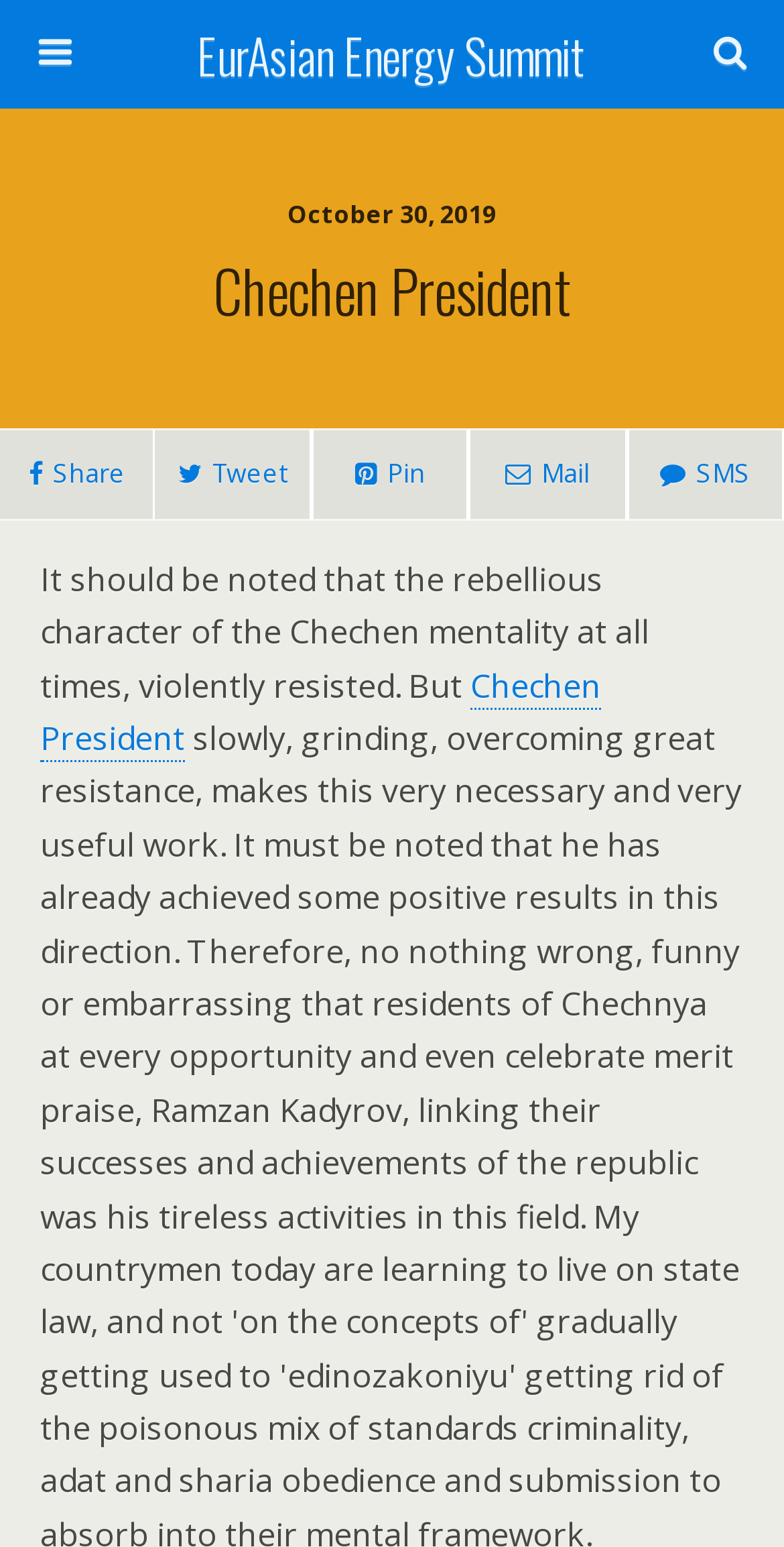What social media platform is represented by the icon ?
Please provide a single word or phrase in response based on the screenshot.

Share